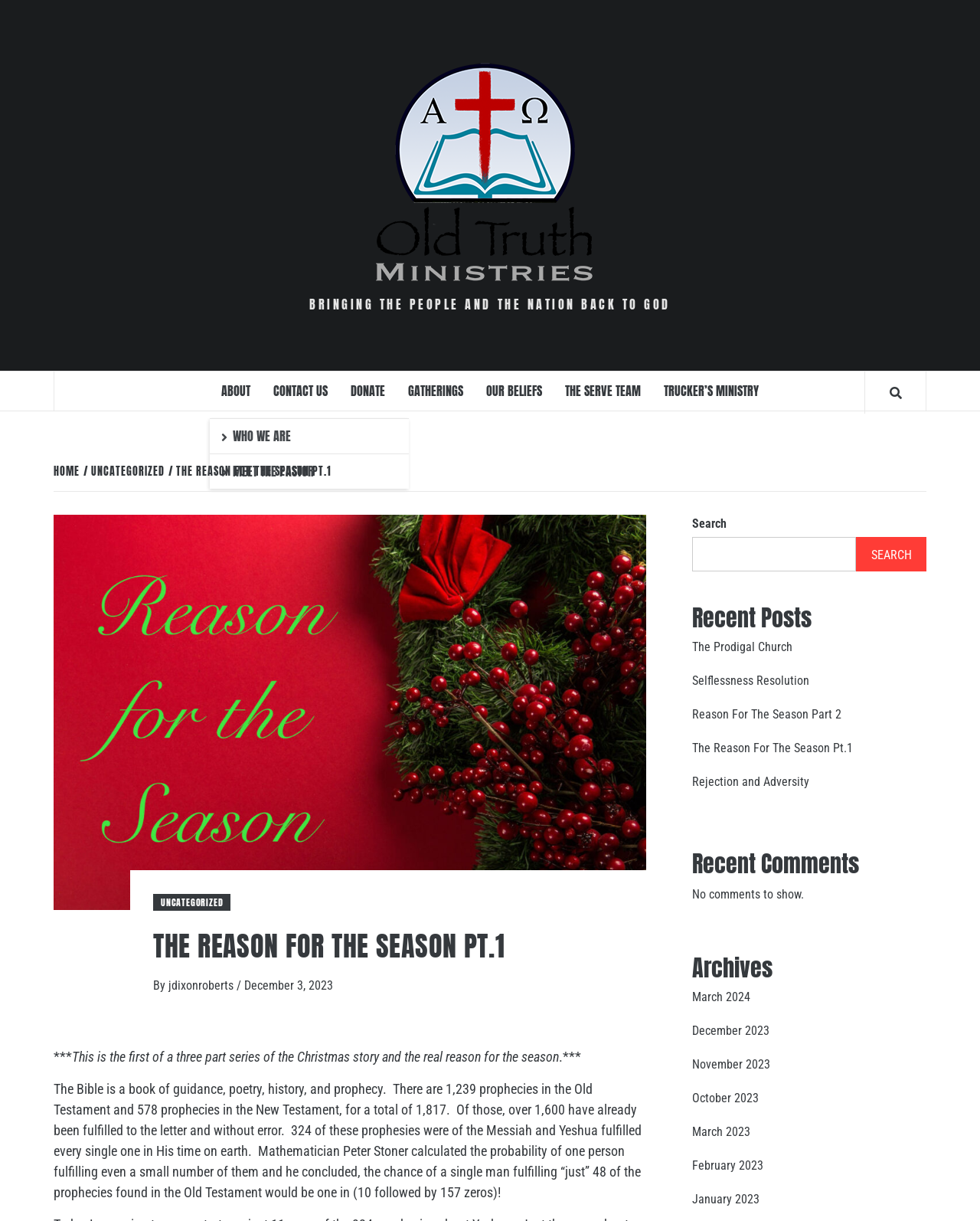Determine the bounding box coordinates of the region to click in order to accomplish the following instruction: "Click on the 'HOME' link". Provide the coordinates as four float numbers between 0 and 1, specifically [left, top, right, bottom].

[0.055, 0.379, 0.085, 0.393]